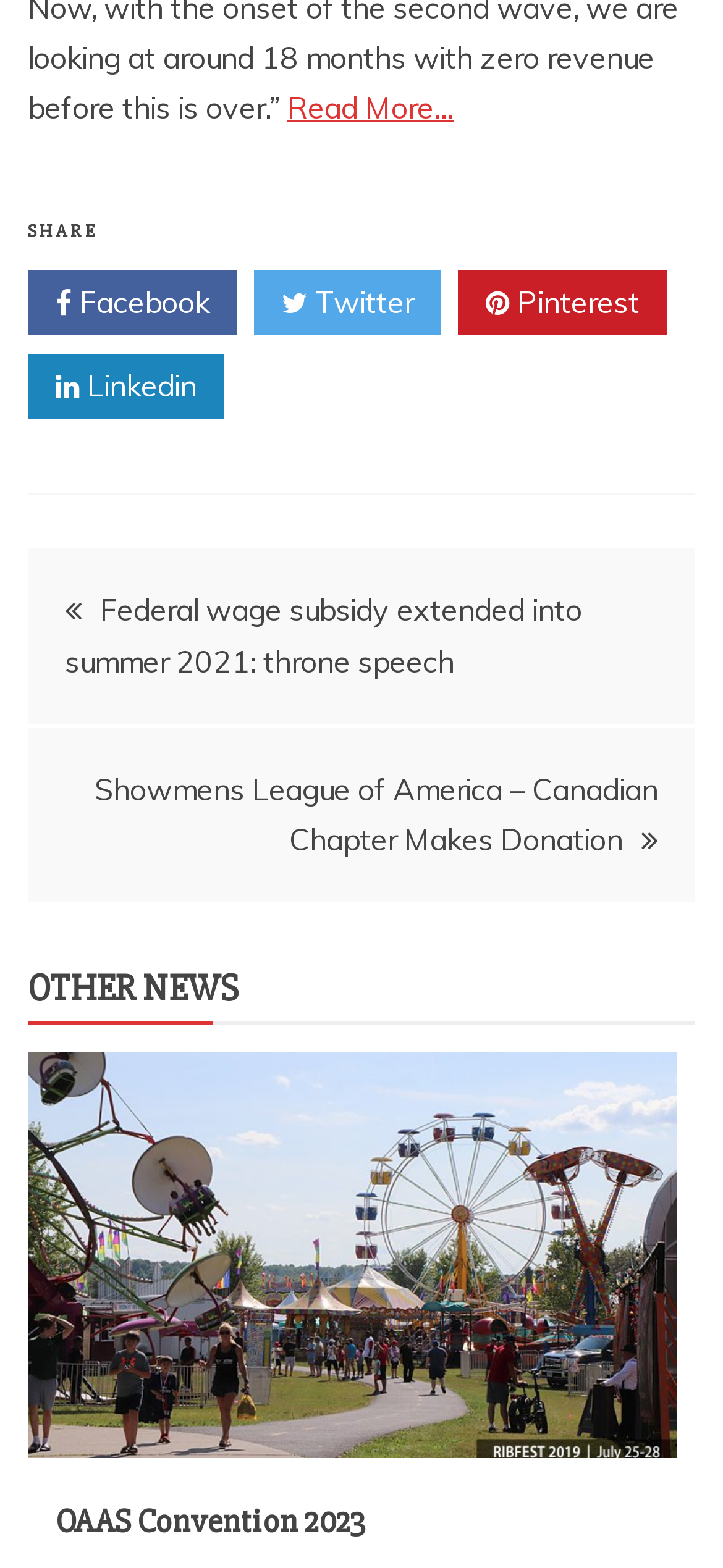What is the text of the last link?
Refer to the image and provide a one-word or short phrase answer.

OAAS Convention 2023